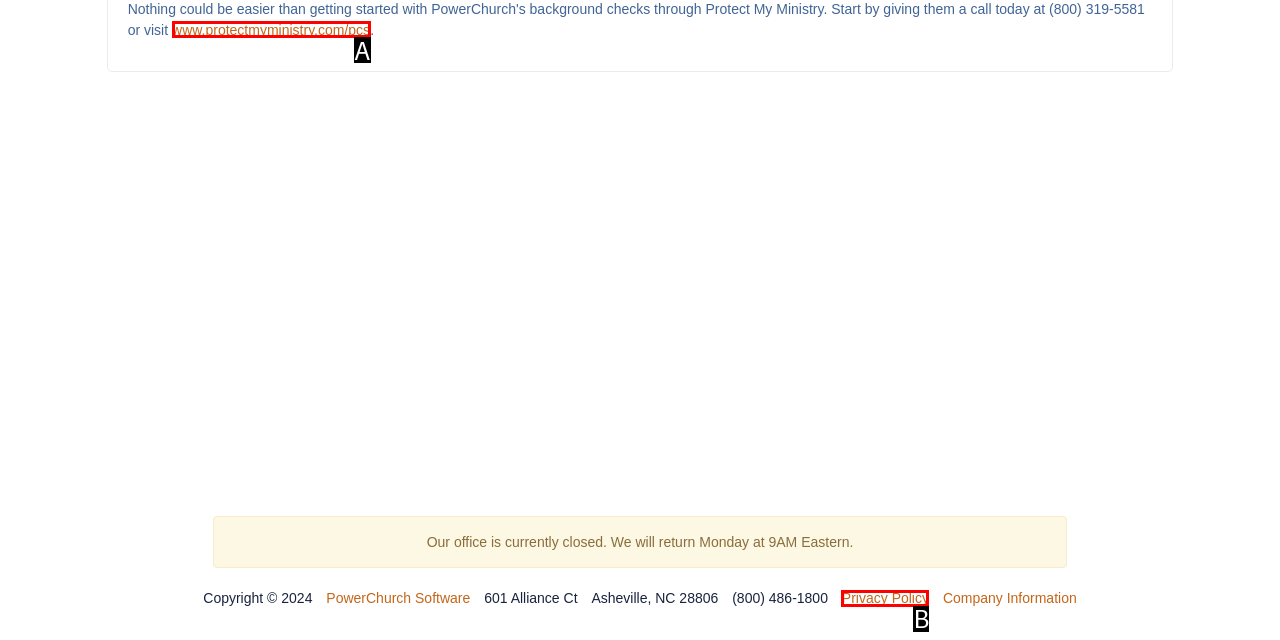Which HTML element matches the description: www.protectmyministry.com/pcs?
Reply with the letter of the correct choice.

A